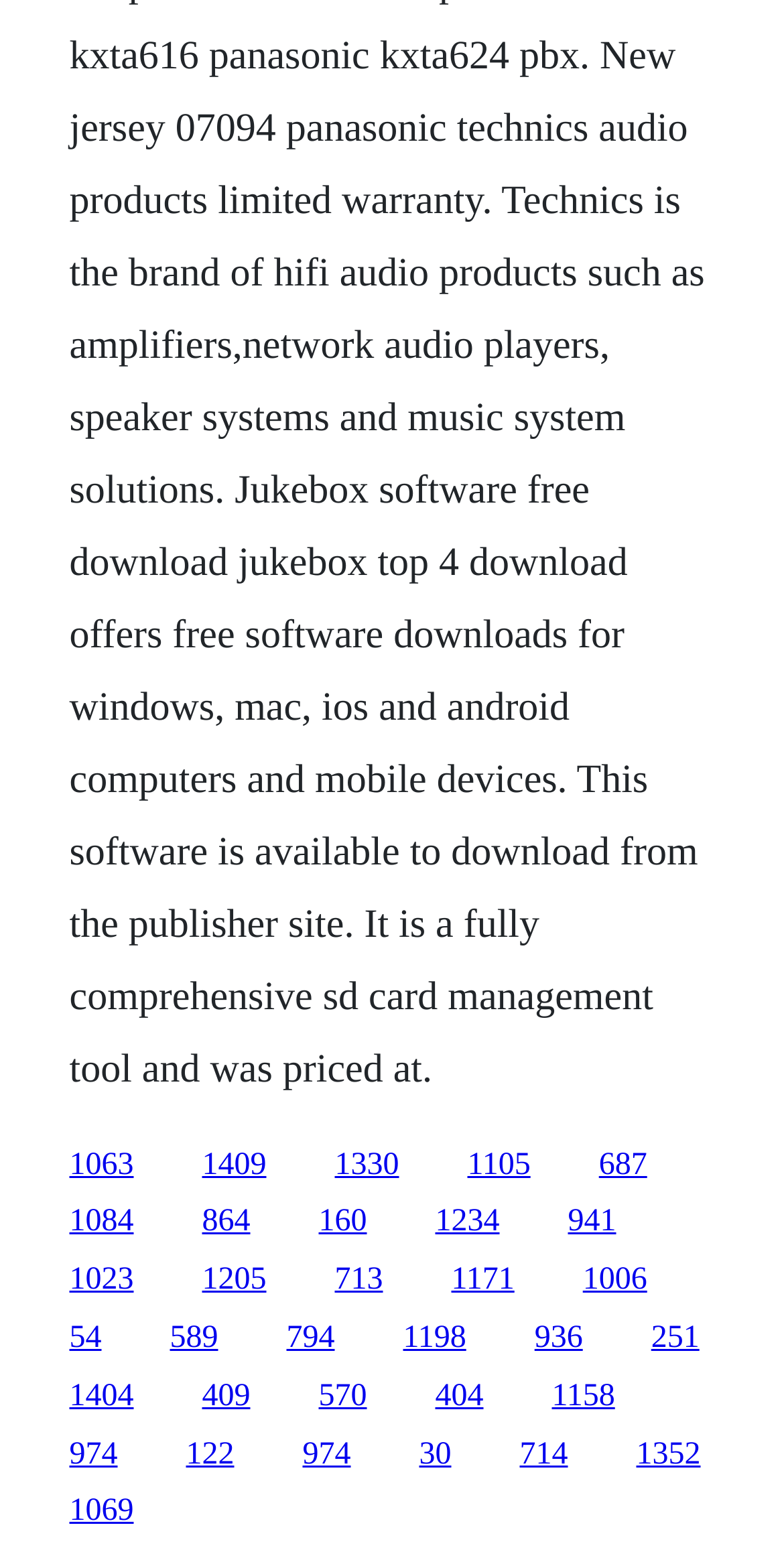Please find the bounding box coordinates of the element that must be clicked to perform the given instruction: "access the fifth link on the second row". The coordinates should be four float numbers from 0 to 1, i.e., [left, top, right, bottom].

[0.555, 0.773, 0.637, 0.795]